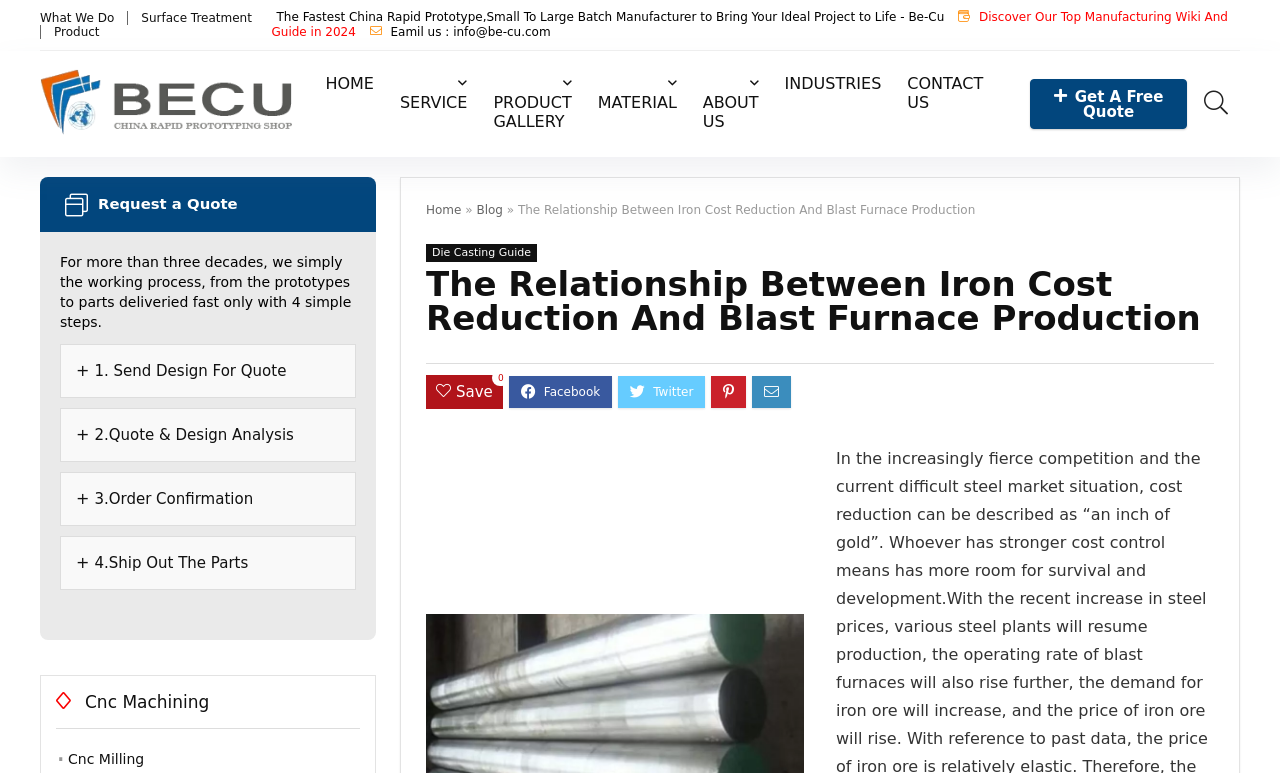What type of machining is mentioned on the webpage?
Can you offer a detailed and complete answer to this question?

I found the type of machining mentioned on the webpage by looking at the bottom section of the webpage, where it says 'Cnc Machining'. This suggests that the company offers CNC machining services.